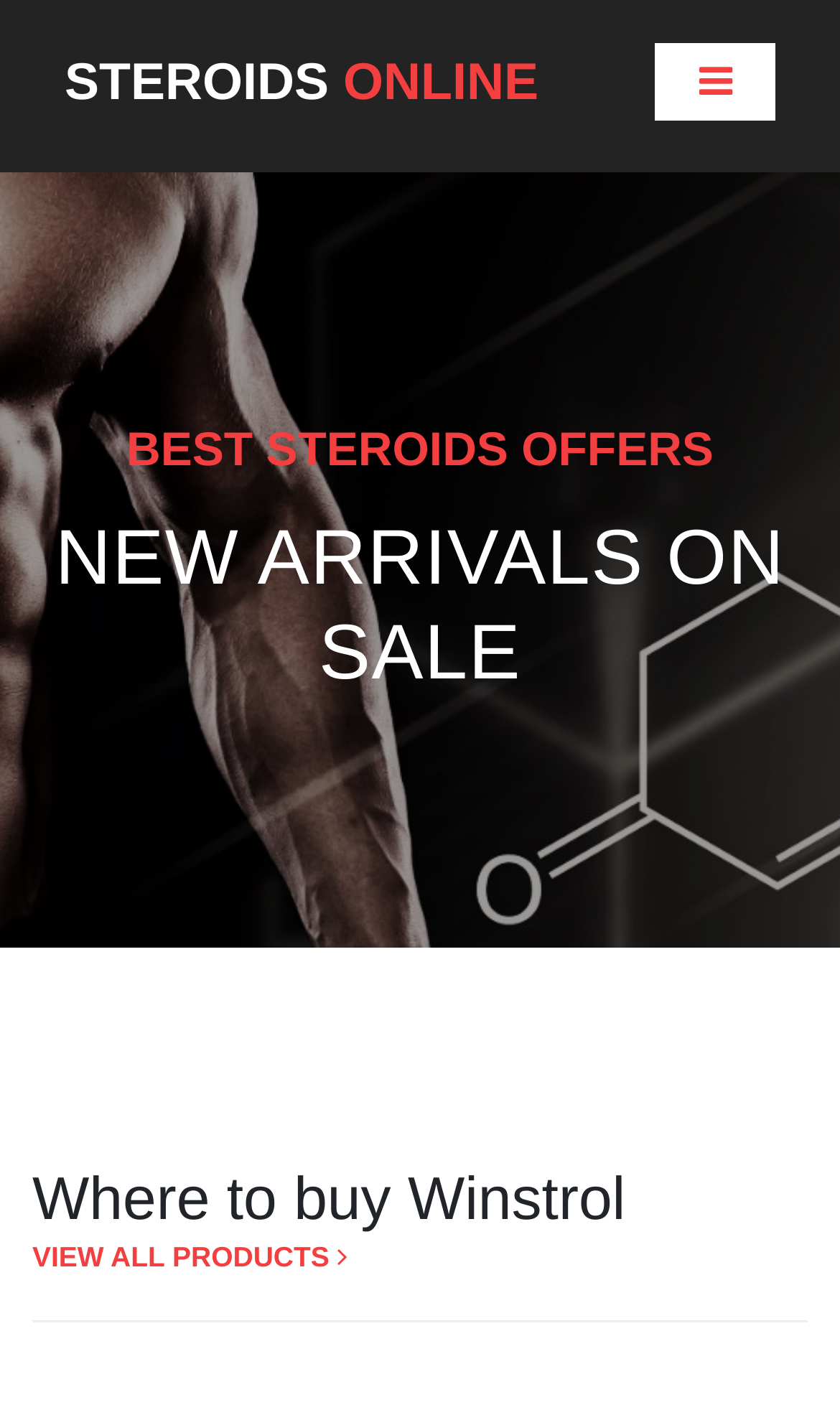What is the category of products on this website?
Refer to the screenshot and deliver a thorough answer to the question presented.

Based on the webpage structure and content, it appears that the website is an online store selling steroids, with categories such as 'BEST STEROIDS OFFERS' and 'NEW ARRIVALS ON SALE'.